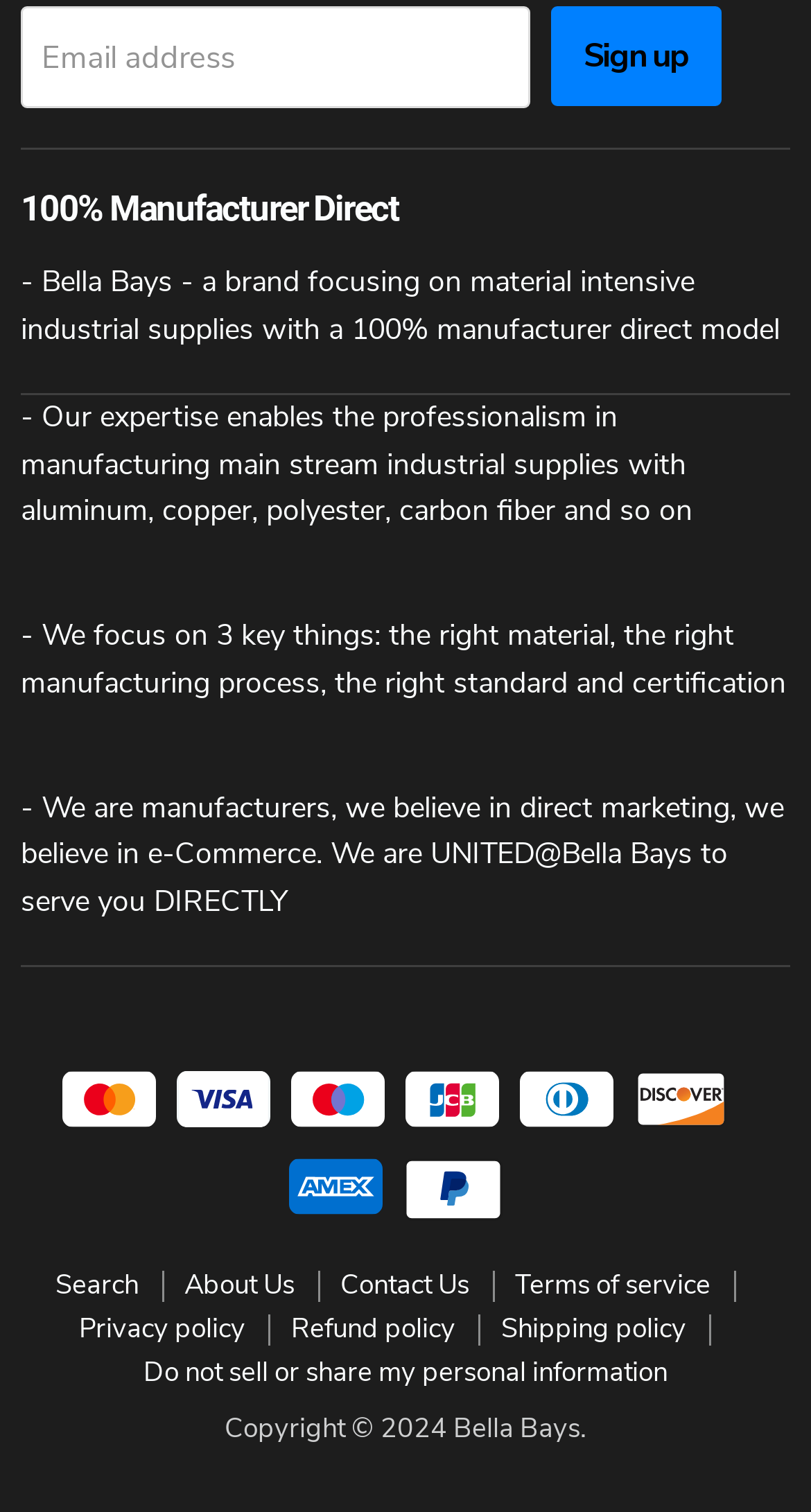Please find the bounding box coordinates for the clickable element needed to perform this instruction: "Search".

[0.068, 0.837, 0.171, 0.862]